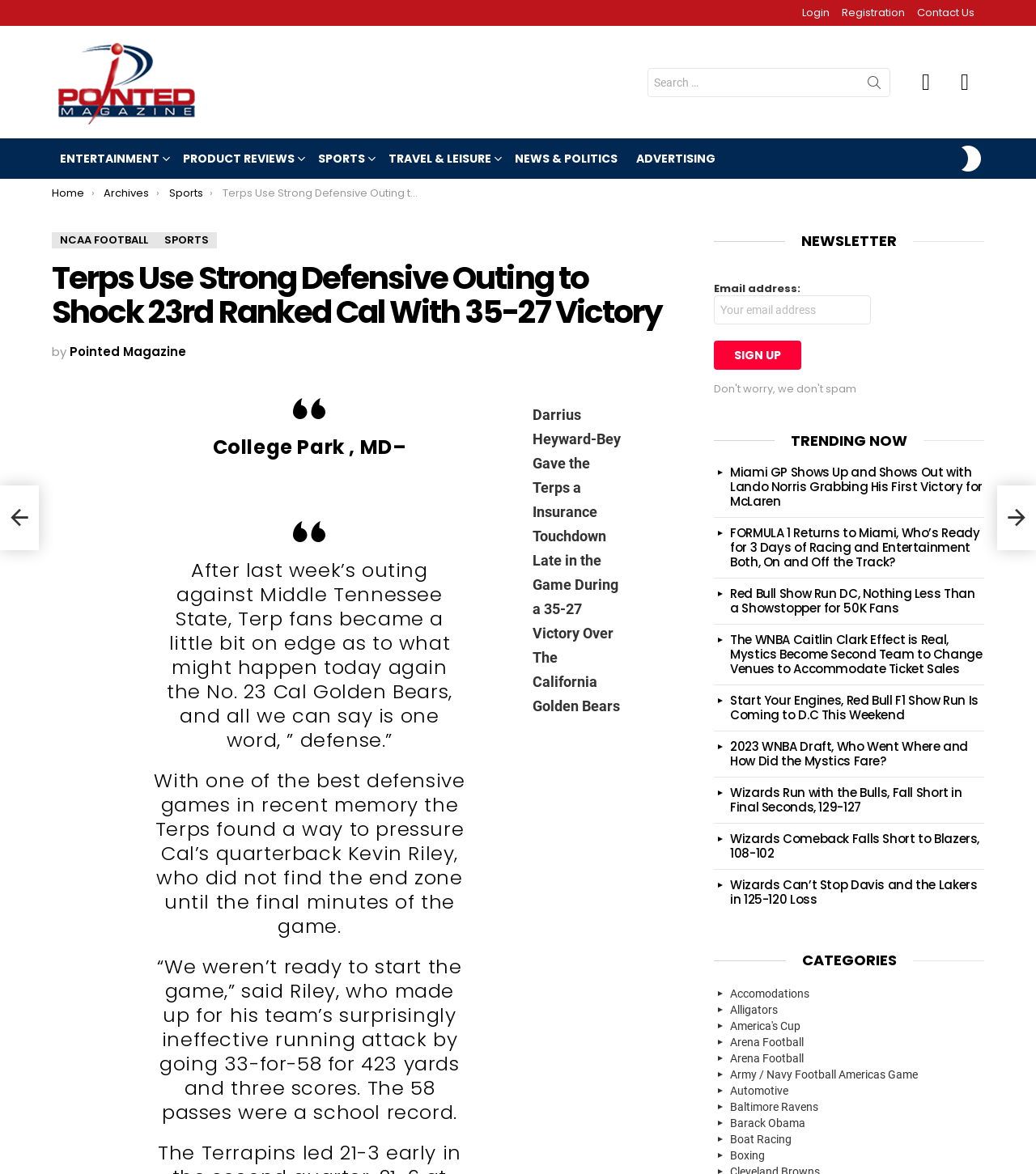Describe all the key features of the webpage in detail.

The webpage is an article from Pointed Magazine, with a focus on sports news. At the top of the page, there are several links to login, register, and contact the magazine, as well as a search bar and social media links. Below this, there is a navigation menu with links to different sections of the magazine, including entertainment, product reviews, sports, travel, and news.

The main article is titled "Terps Use Strong Defensive Outing to Shock 23rd Ranked Cal With 35-27 Victory" and is about a college football game between the University of Maryland and the University of California. The article is divided into several paragraphs, with quotes from the Cal quarterback and descriptions of the game.

To the right of the main article, there is a section titled "TRENDING NOW" with several links to other articles, including ones about Formula 1 racing, the WNBA, and the Washington Wizards. Each of these links has a brief summary of the article.

At the bottom of the page, there is a newsletter signup section, where users can enter their email address to receive updates from the magazine.